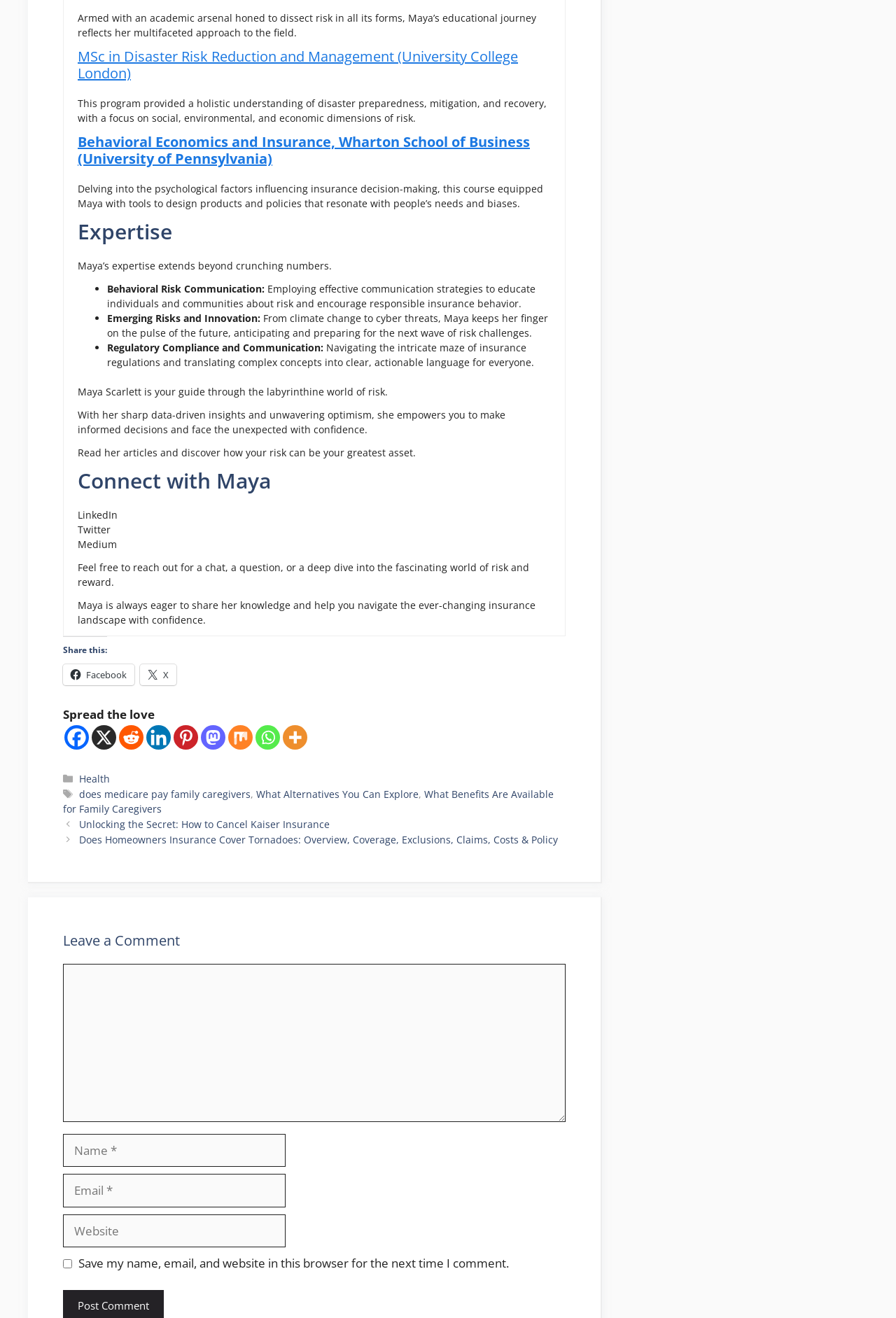Kindly determine the bounding box coordinates of the area that needs to be clicked to fulfill this instruction: "Click on the LinkedIn link".

[0.087, 0.386, 0.131, 0.396]